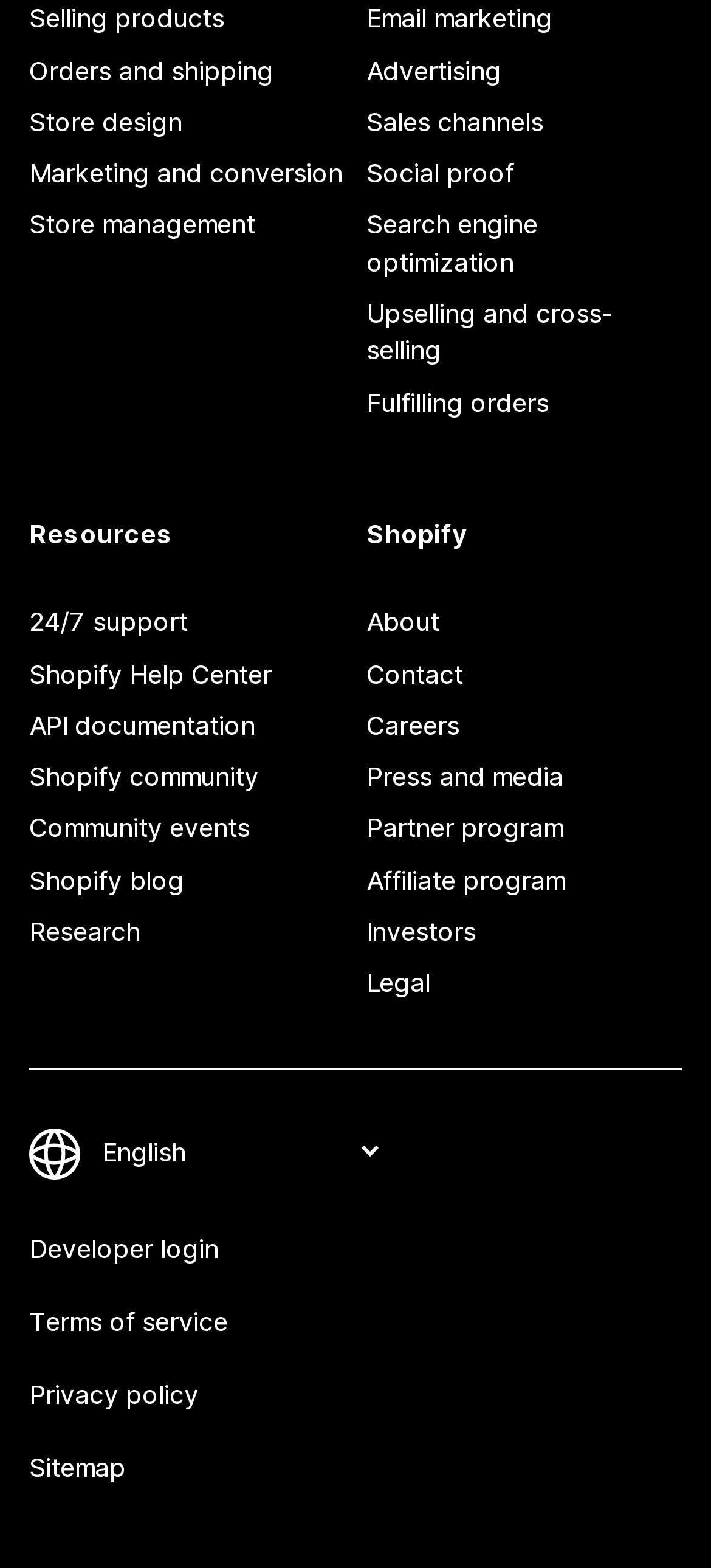Please find the bounding box coordinates of the element that needs to be clicked to perform the following instruction: "Change your language". The bounding box coordinates should be four float numbers between 0 and 1, represented as [left, top, right, bottom].

[0.133, 0.724, 0.541, 0.746]